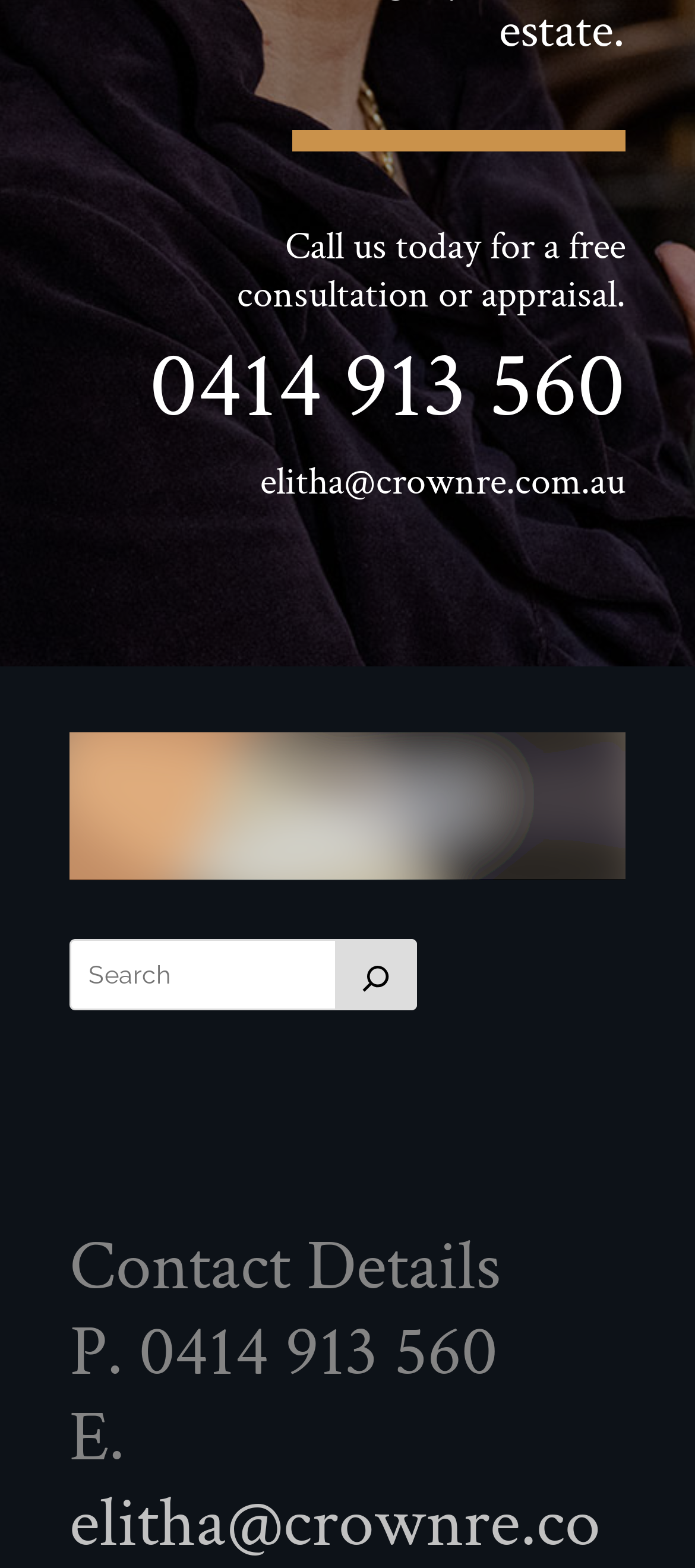How many figures are there on the webpage? Based on the screenshot, please respond with a single word or phrase.

2